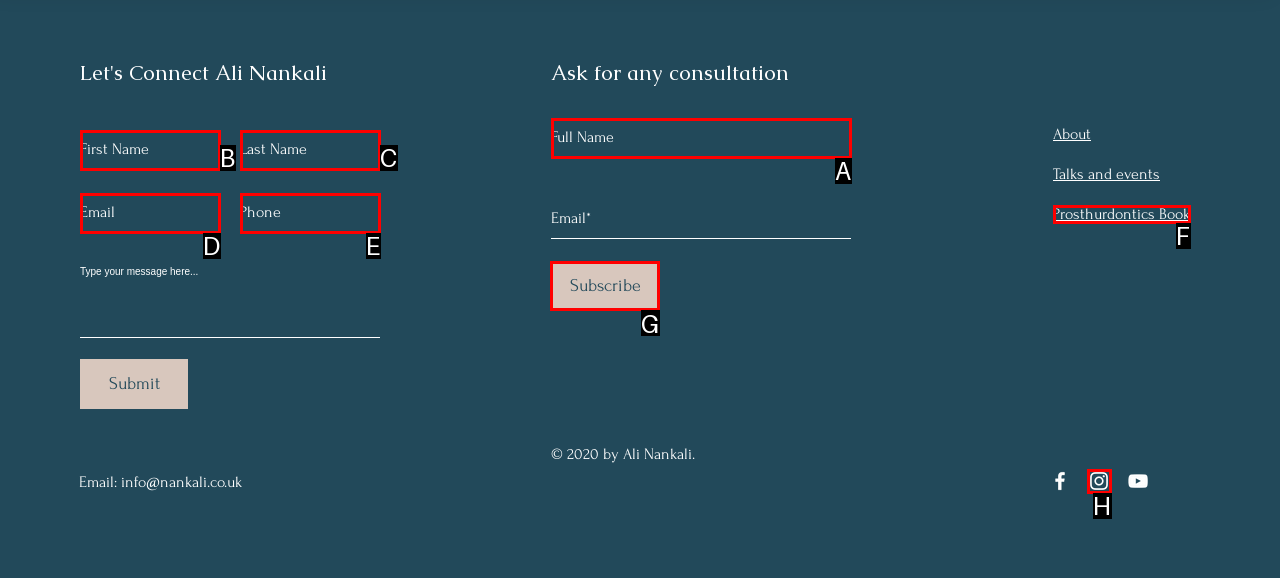Identify the letter of the UI element needed to carry out the task: Subscribe
Reply with the letter of the chosen option.

G